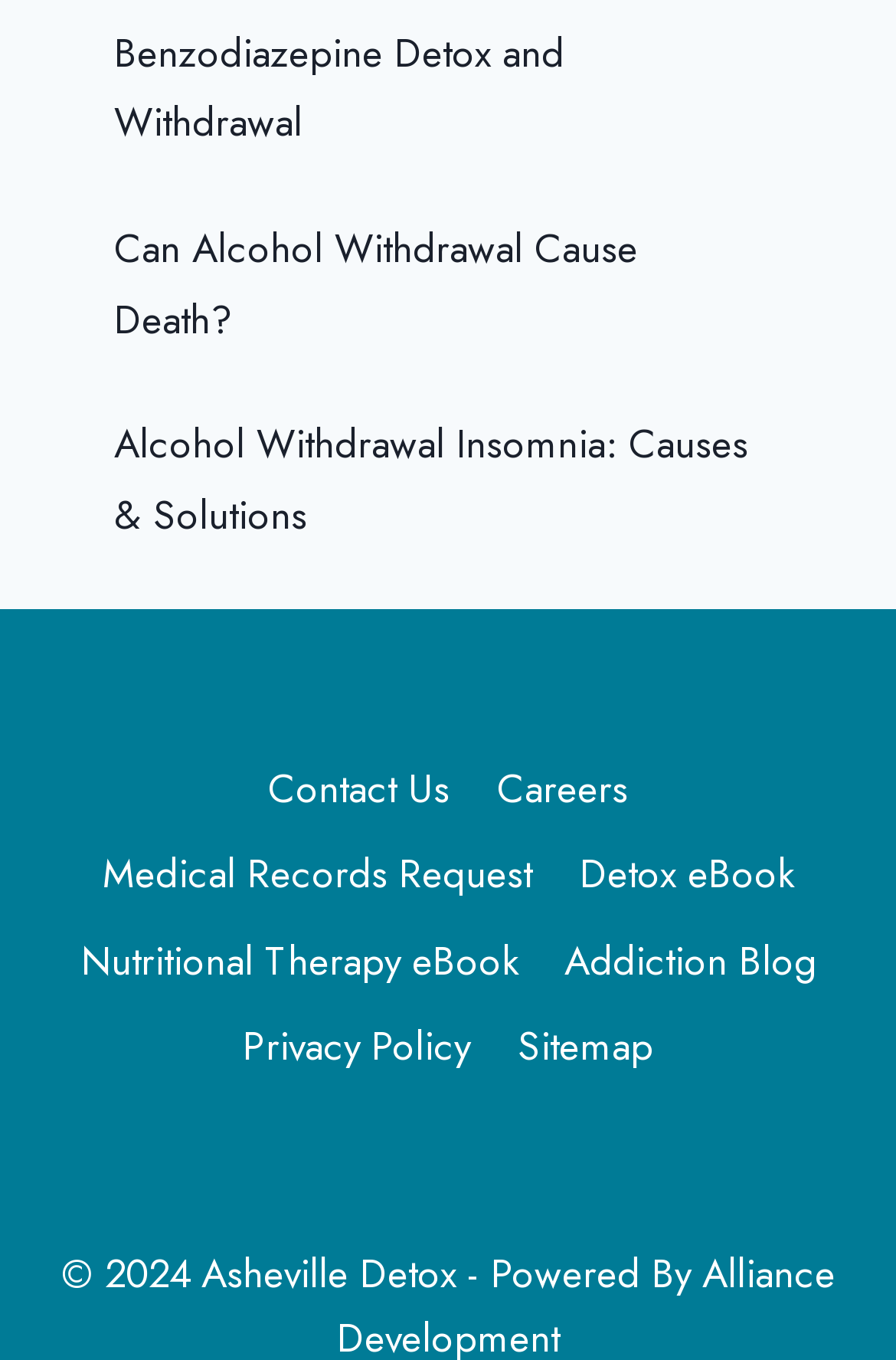Refer to the screenshot and give an in-depth answer to this question: How many links are present in the footer navigation?

I counted the number of links present in the footer navigation section, which is identified by the element description 'Footer Navigation'. There are 8 links in total, including 'Contact Us', 'Careers', 'Medical Records Request', and so on.